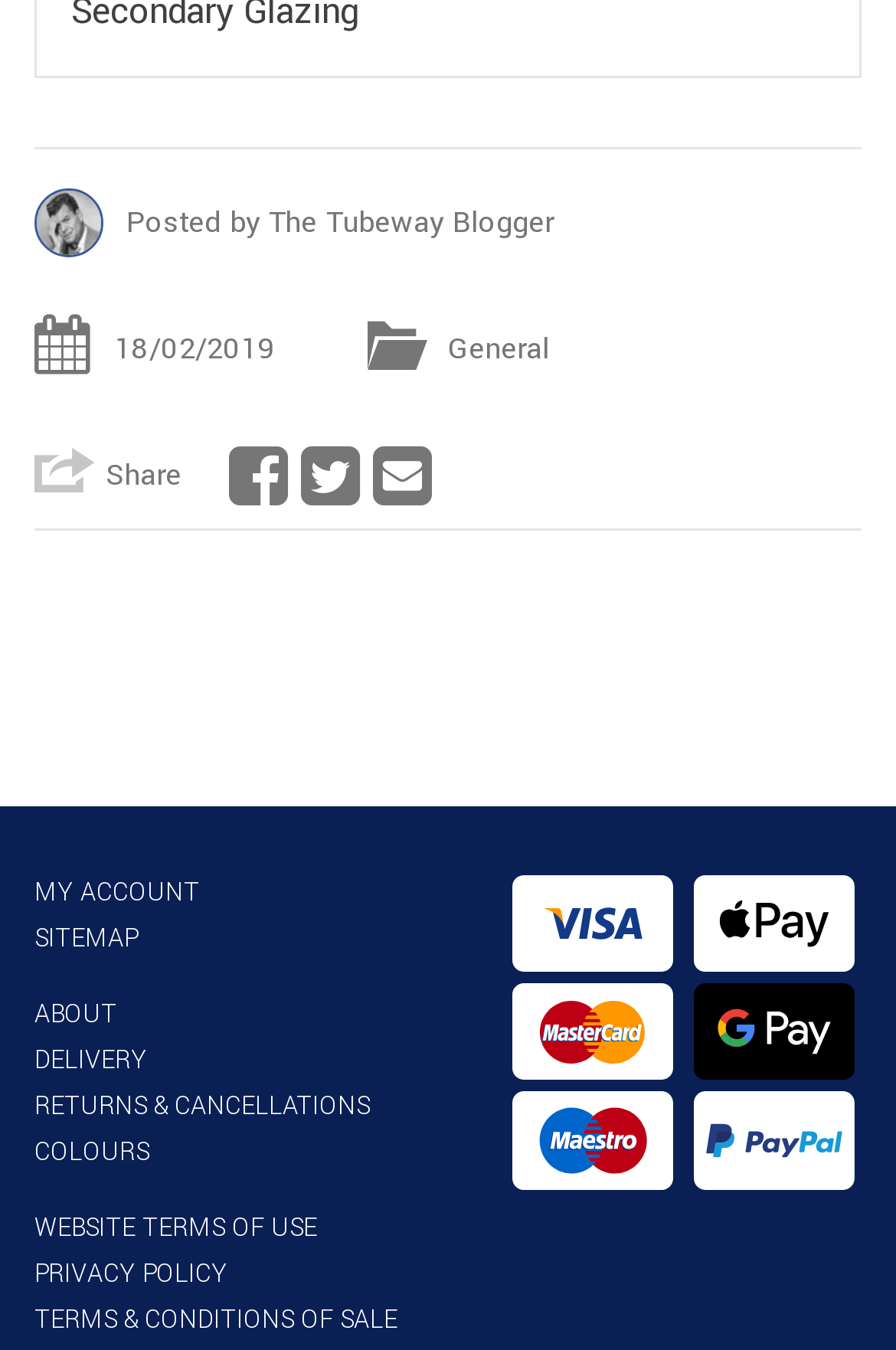Show the bounding box coordinates of the region that should be clicked to follow the instruction: "Go to sitemap."

[0.038, 0.682, 0.154, 0.707]